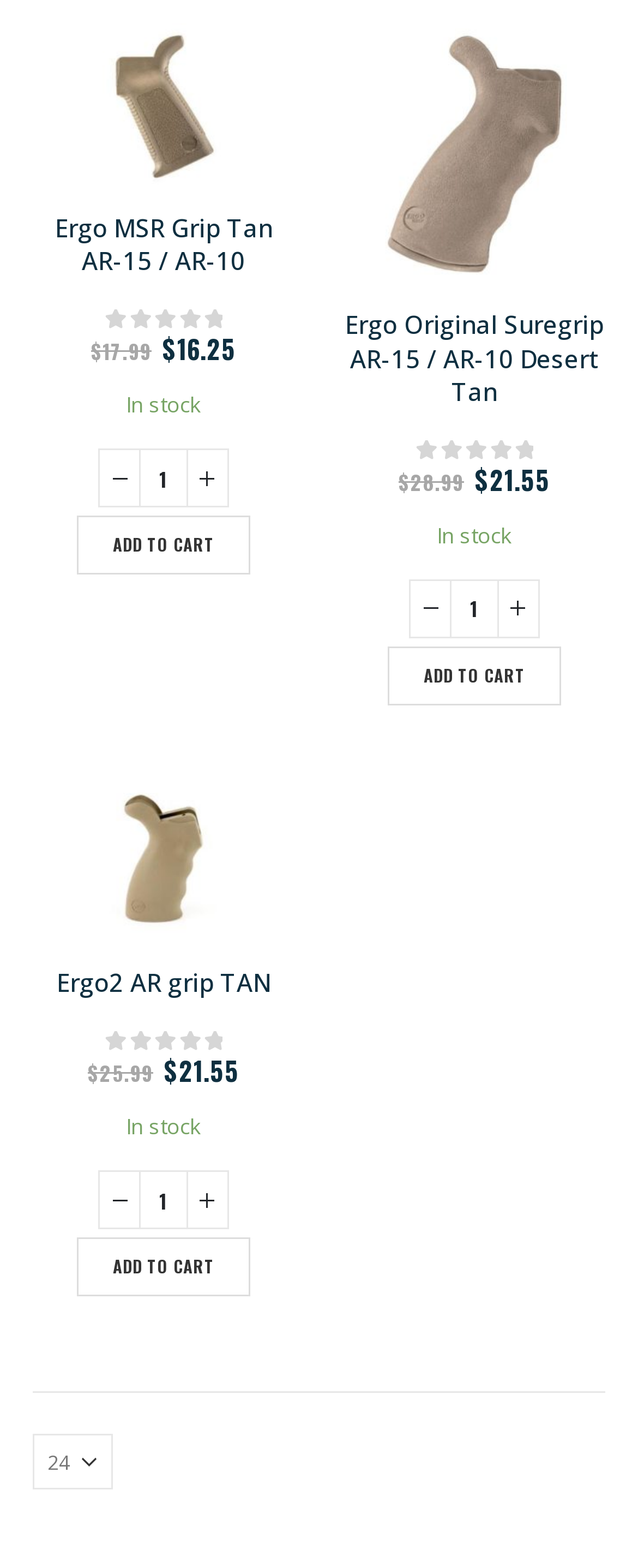Using the webpage screenshot, locate the HTML element that fits the following description and provide its bounding box: "Ergo2 AR grip TAN".

[0.051, 0.616, 0.462, 0.637]